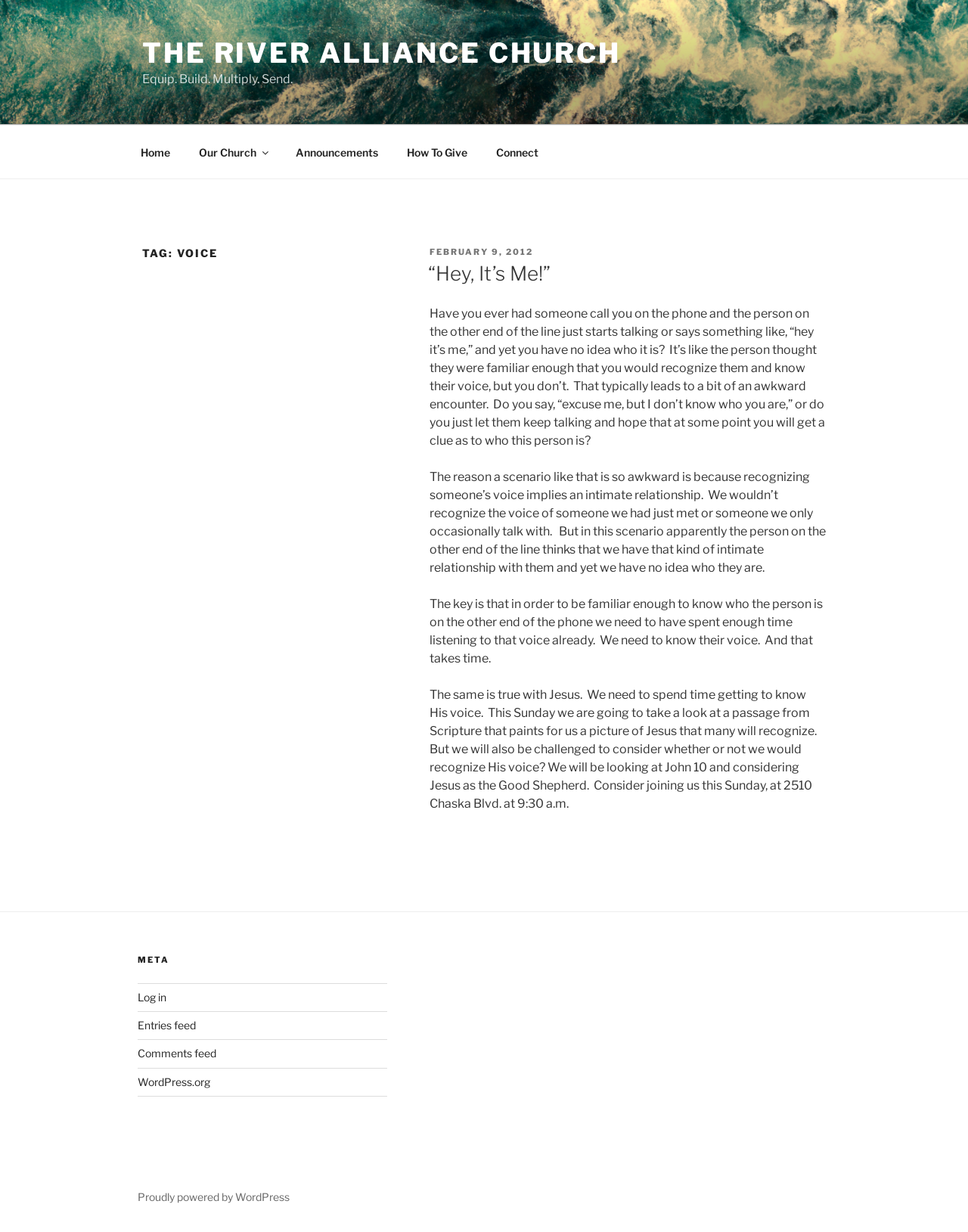Show me the bounding box coordinates of the clickable region to achieve the task as per the instruction: "Explore the 'Announcements' section".

[0.291, 0.108, 0.404, 0.138]